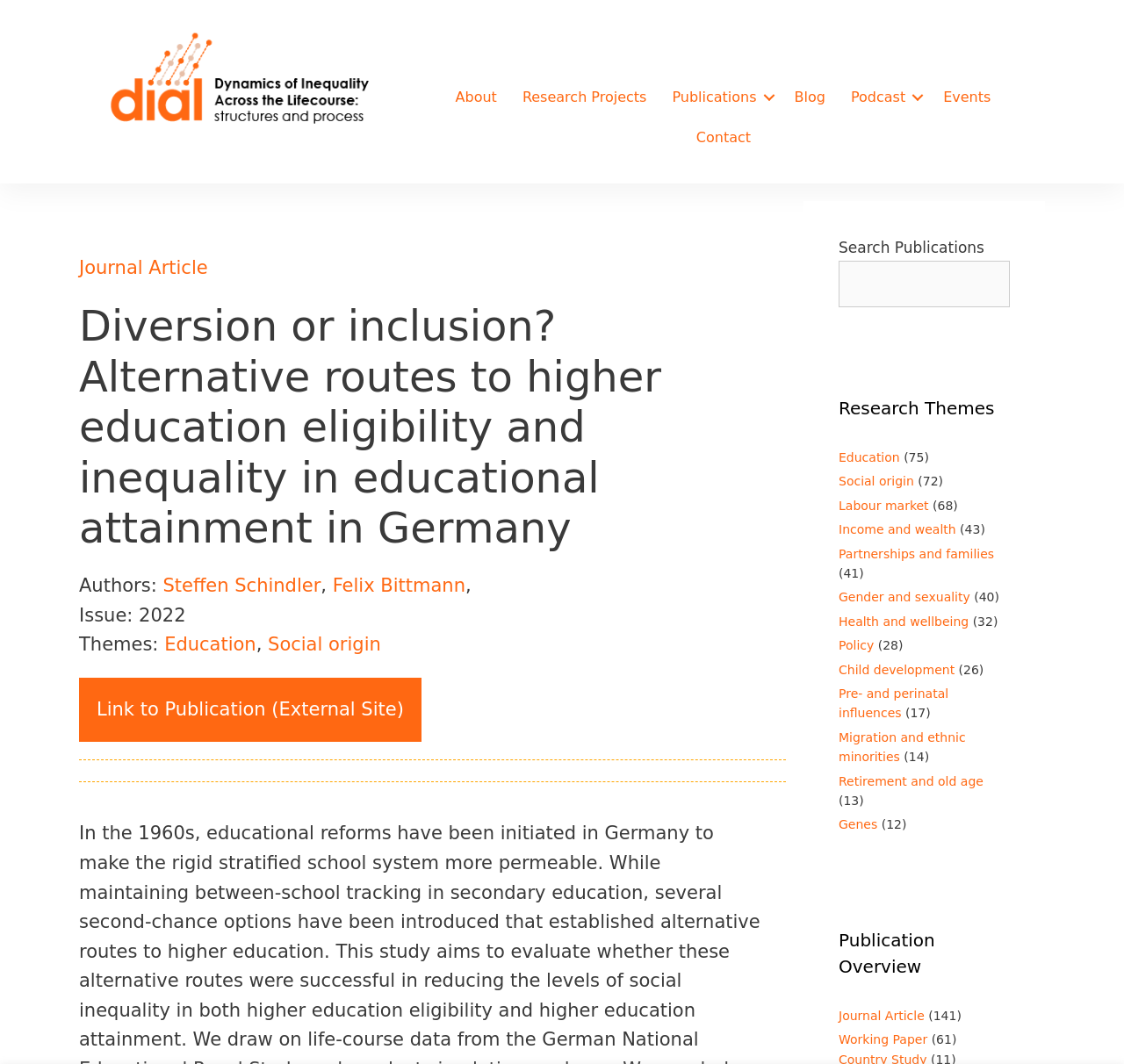What is the name of the research project? Based on the screenshot, please respond with a single word or phrase.

Diversion or inclusion?